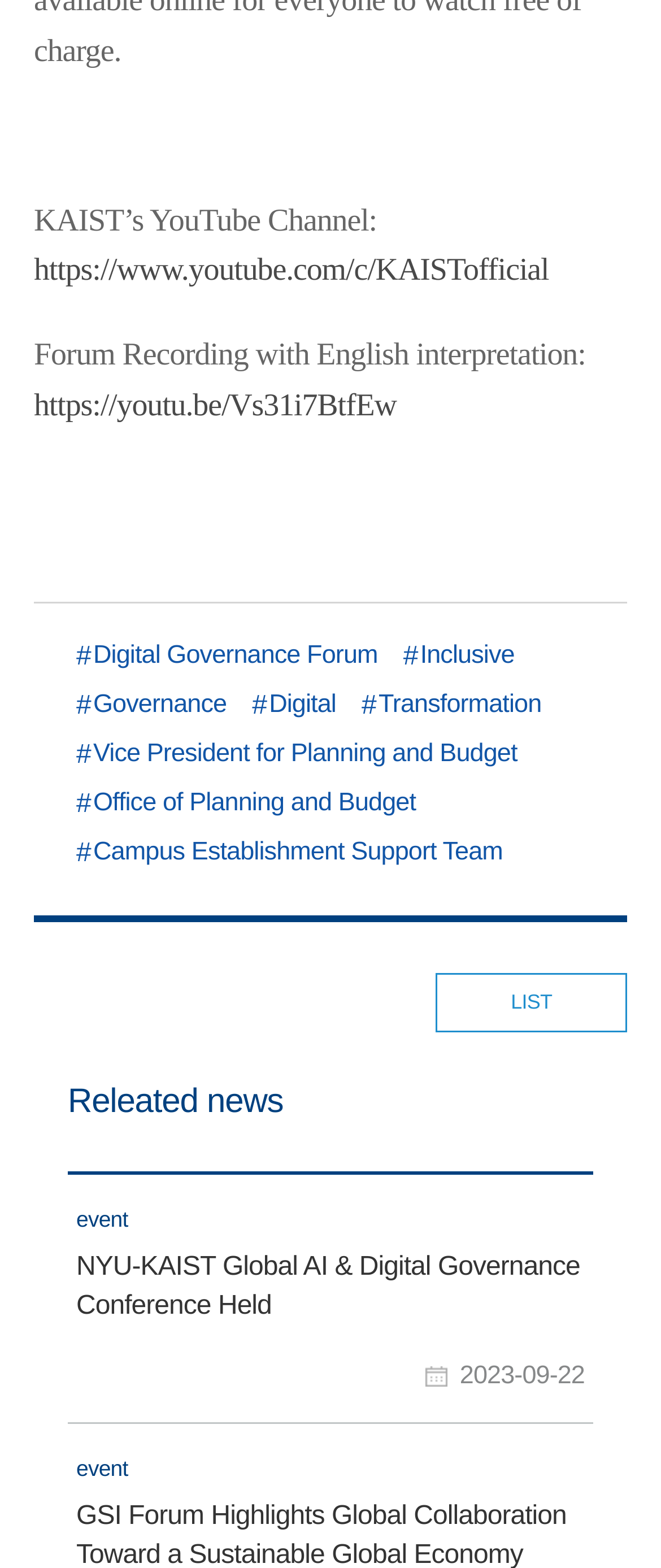Answer the following in one word or a short phrase: 
What is the name of the office?

Office of Planning and Budget